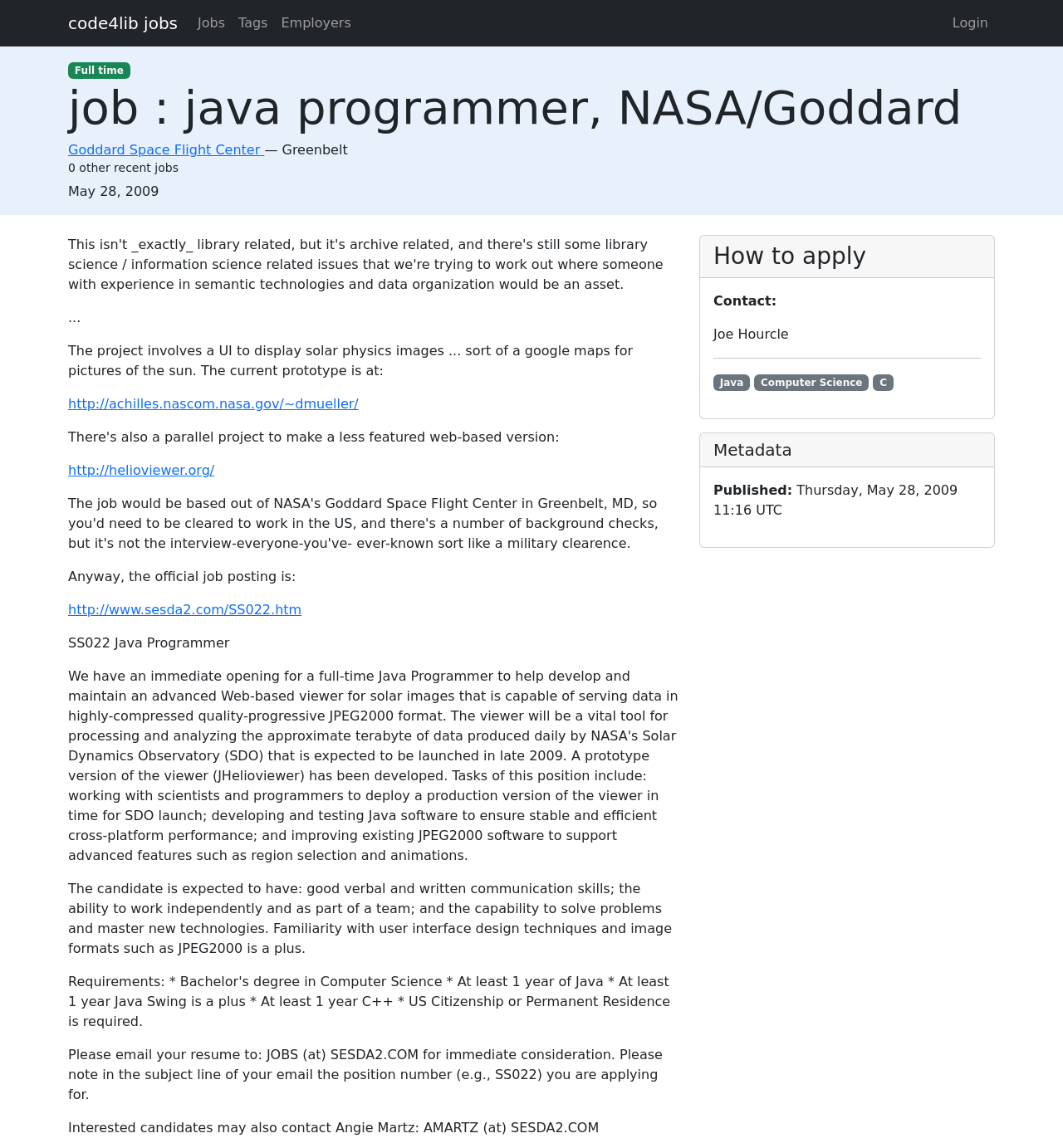Identify the bounding box coordinates of the clickable section necessary to follow the following instruction: "Follow the 'http://achilles.nascom.nasa.gov/~dmueller/' link". The coordinates should be presented as four float numbers from 0 to 1, i.e., [left, top, right, bottom].

[0.064, 0.345, 0.337, 0.359]